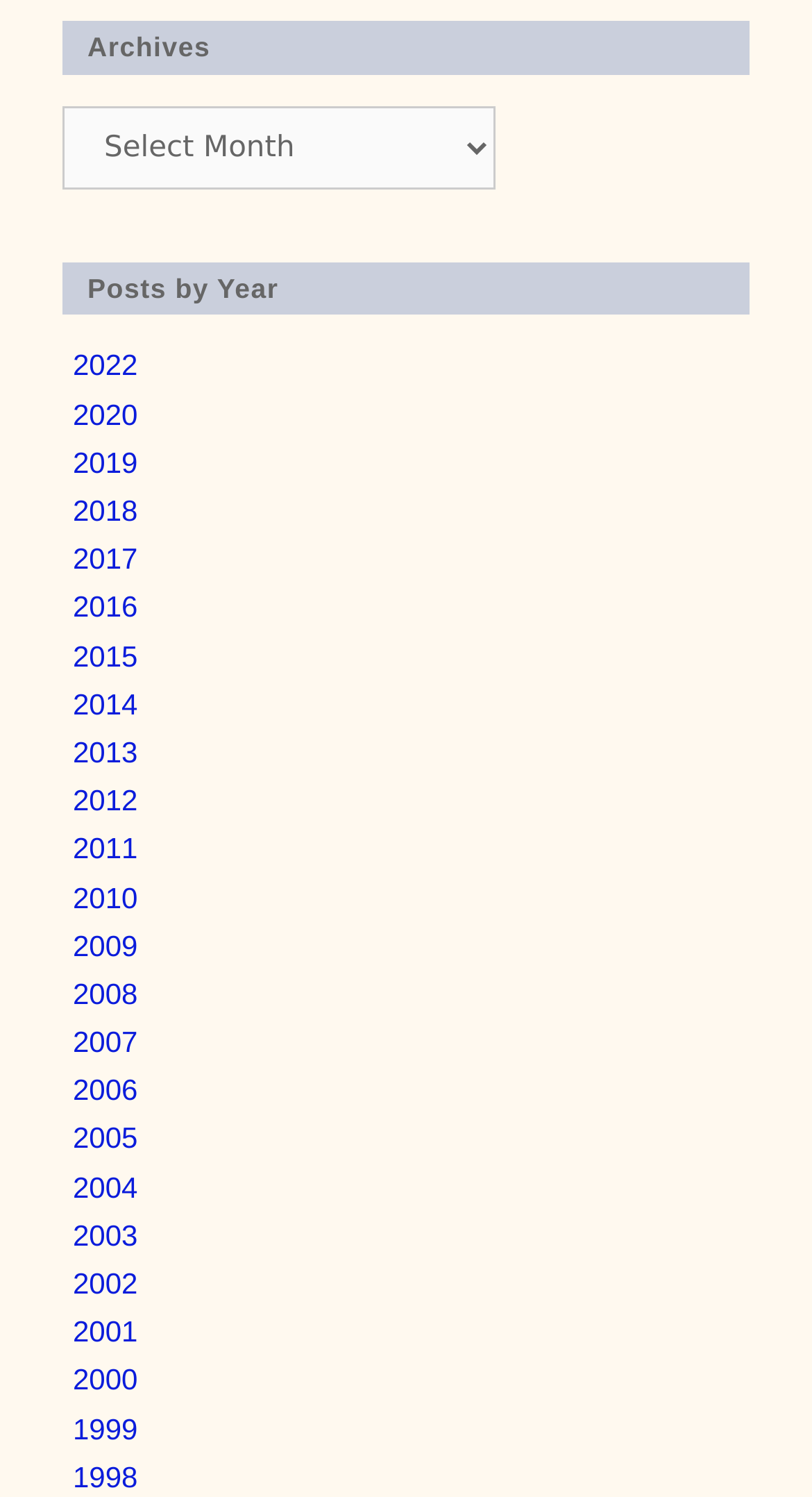Answer in one word or a short phrase: 
What is the earliest year listed on the webpage?

1998